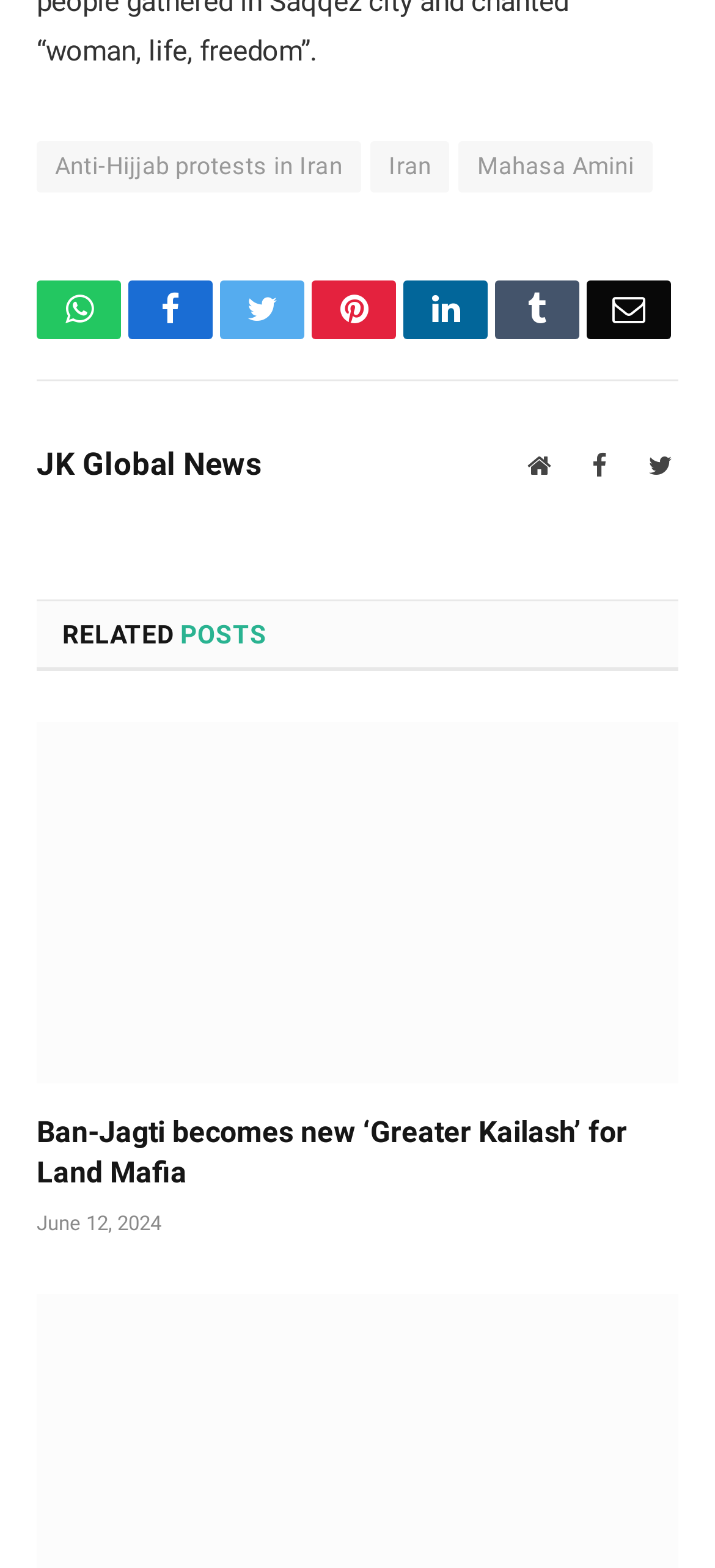Please provide the bounding box coordinates for the element that needs to be clicked to perform the following instruction: "Read Ban-Jagti becomes new ‘Greater Kailash’ for Land Mafia". The coordinates should be given as four float numbers between 0 and 1, i.e., [left, top, right, bottom].

[0.051, 0.71, 0.949, 0.761]